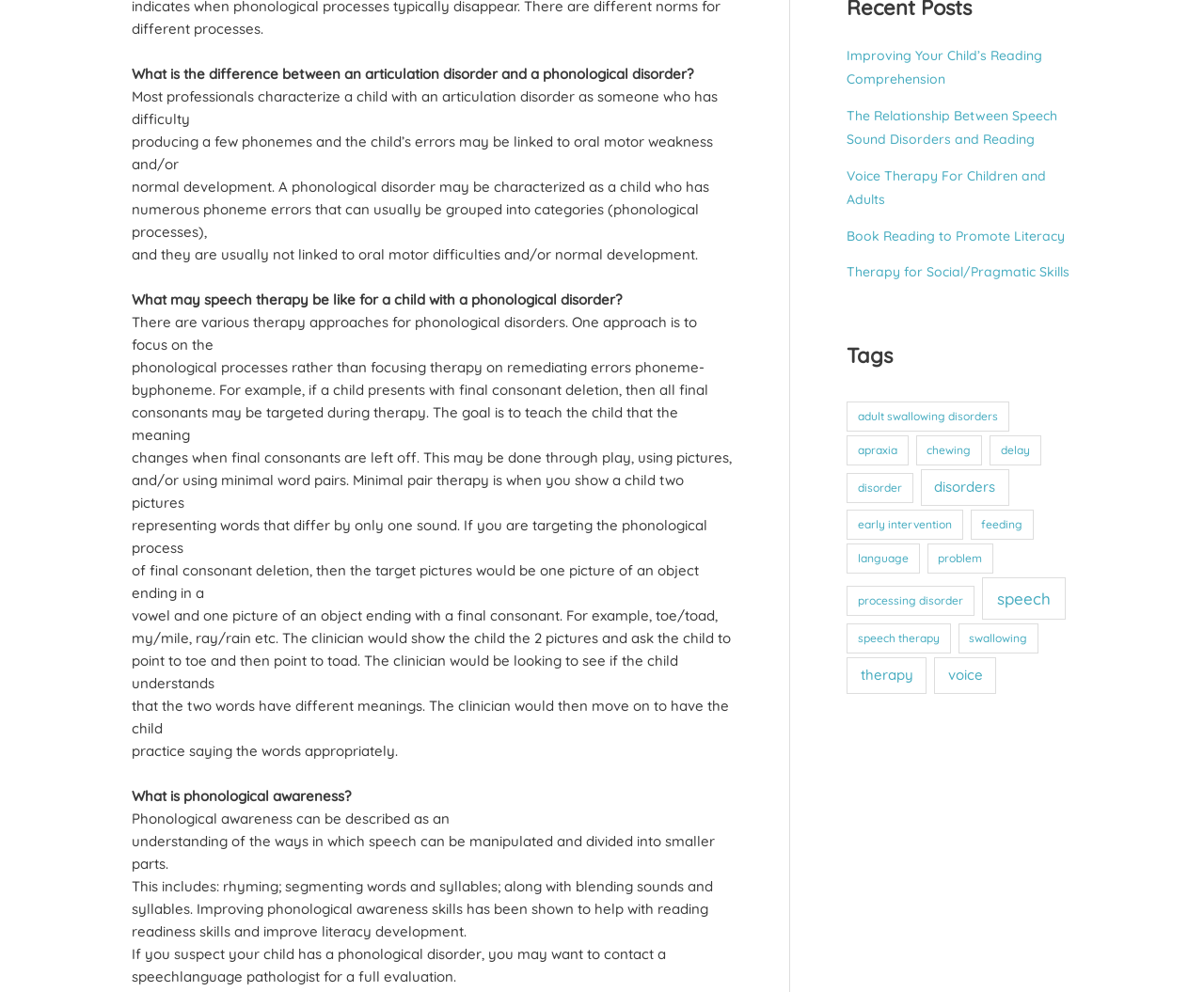Provide the bounding box coordinates of the HTML element this sentence describes: "feeding". The bounding box coordinates consist of four float numbers between 0 and 1, i.e., [left, top, right, bottom].

[0.806, 0.514, 0.859, 0.544]